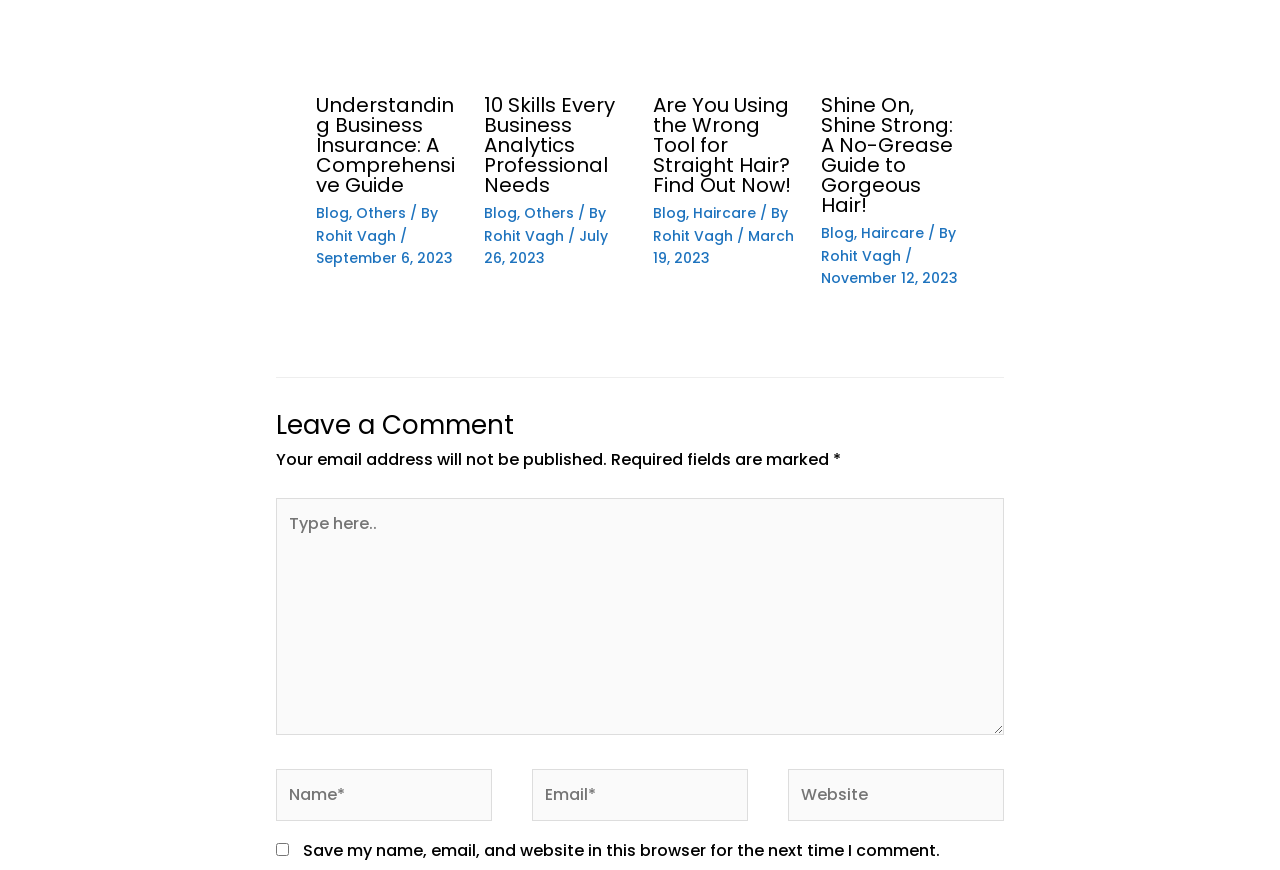Provide a one-word or brief phrase answer to the question:
How many articles are on this webpage?

4